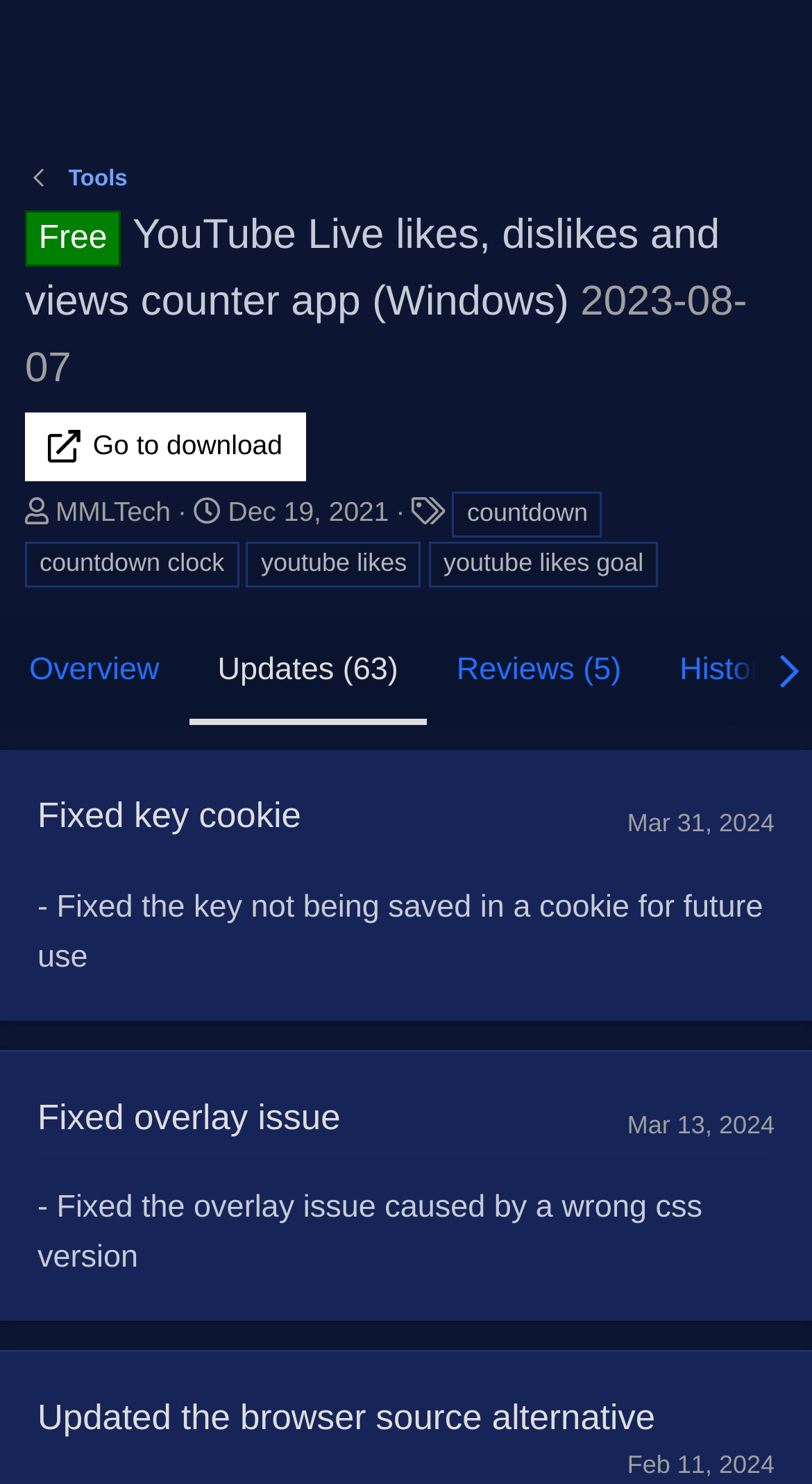How many pagination links are there?
Using the image, provide a concise answer in one word or a short phrase.

3